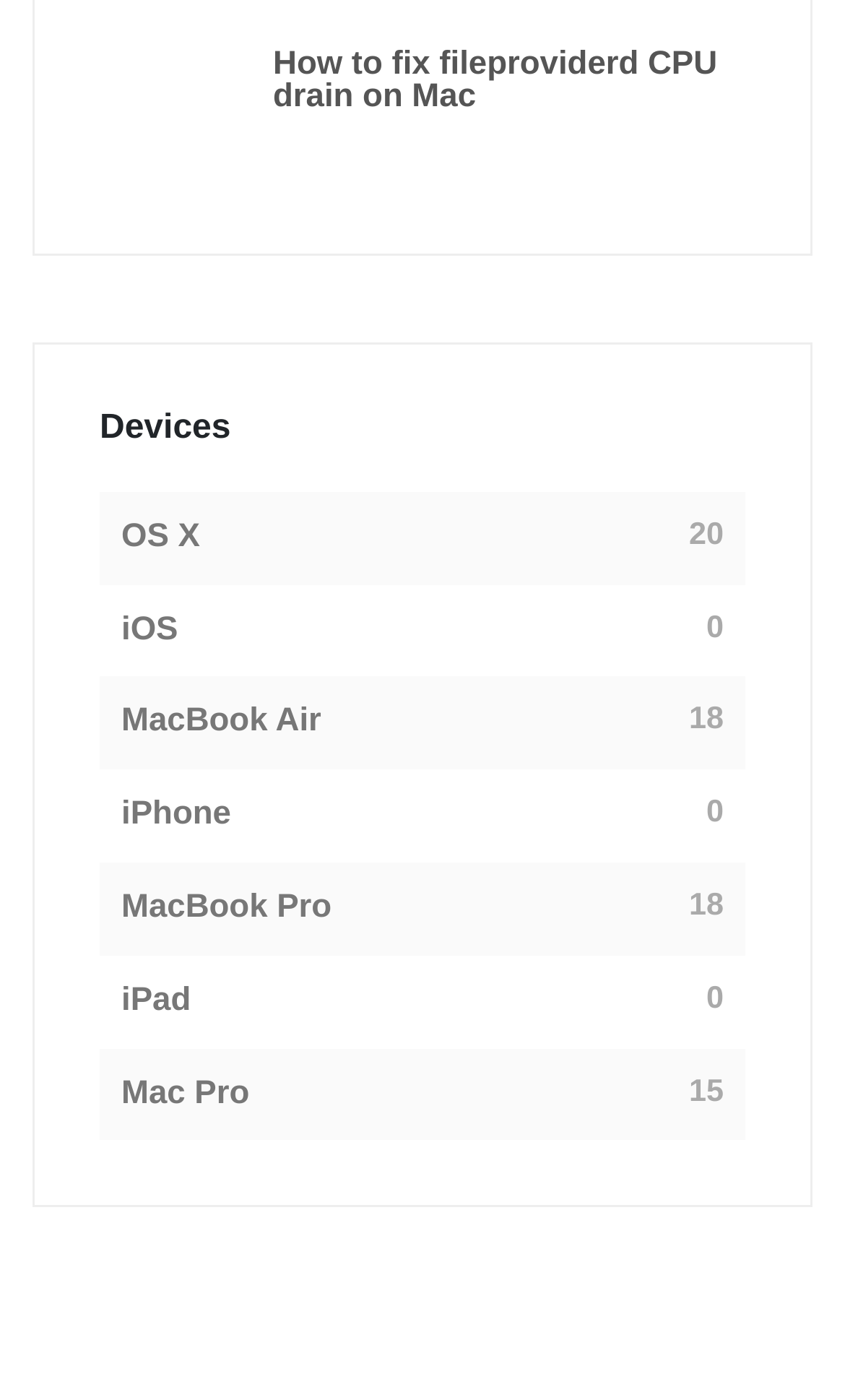What is the number next to MacBook Air?
Based on the visual content, answer with a single word or a brief phrase.

18